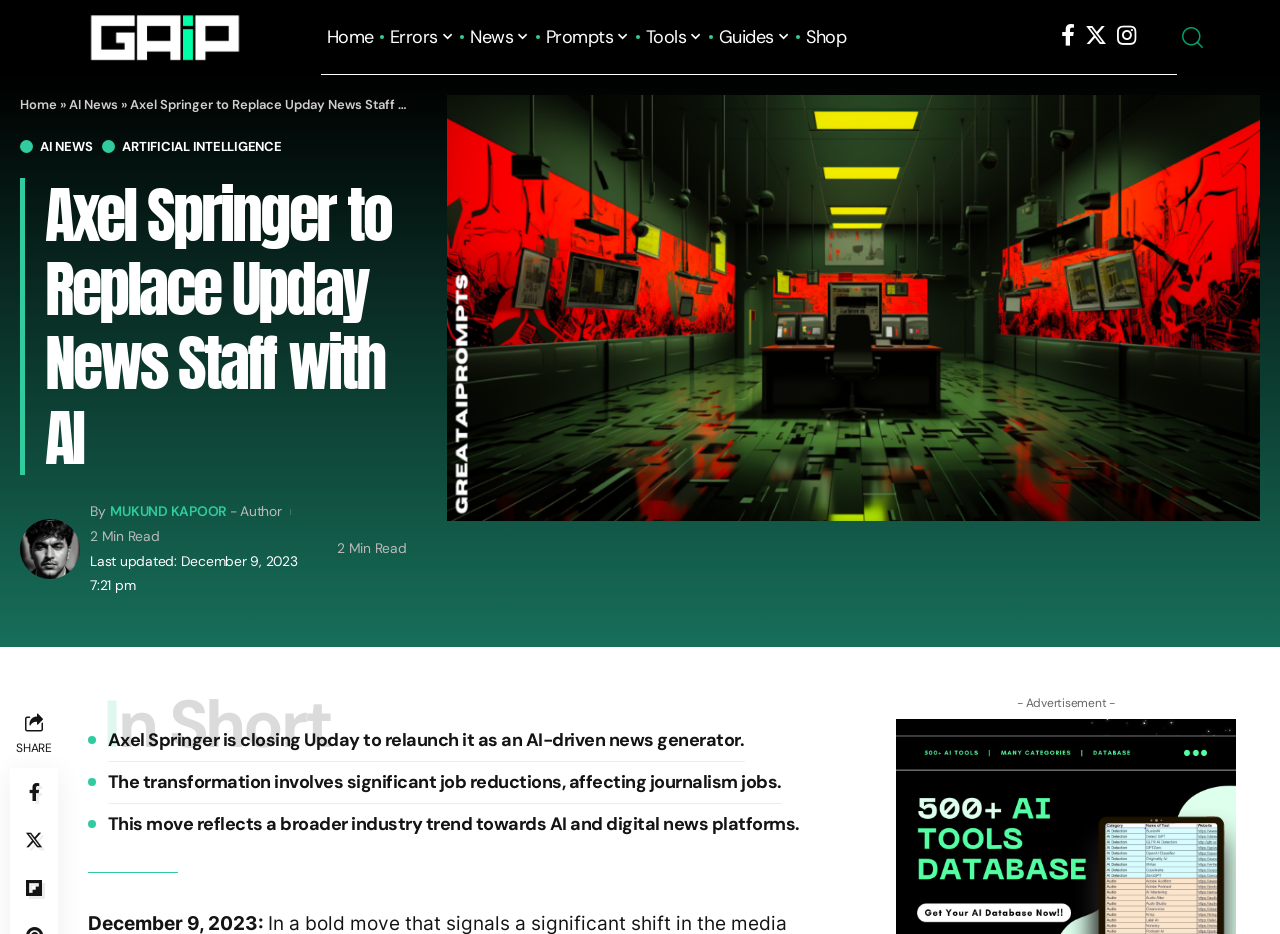Please specify the coordinates of the bounding box for the element that should be clicked to carry out this instruction: "Read the AI News". The coordinates must be four float numbers between 0 and 1, formatted as [left, top, right, bottom].

[0.016, 0.149, 0.072, 0.163]